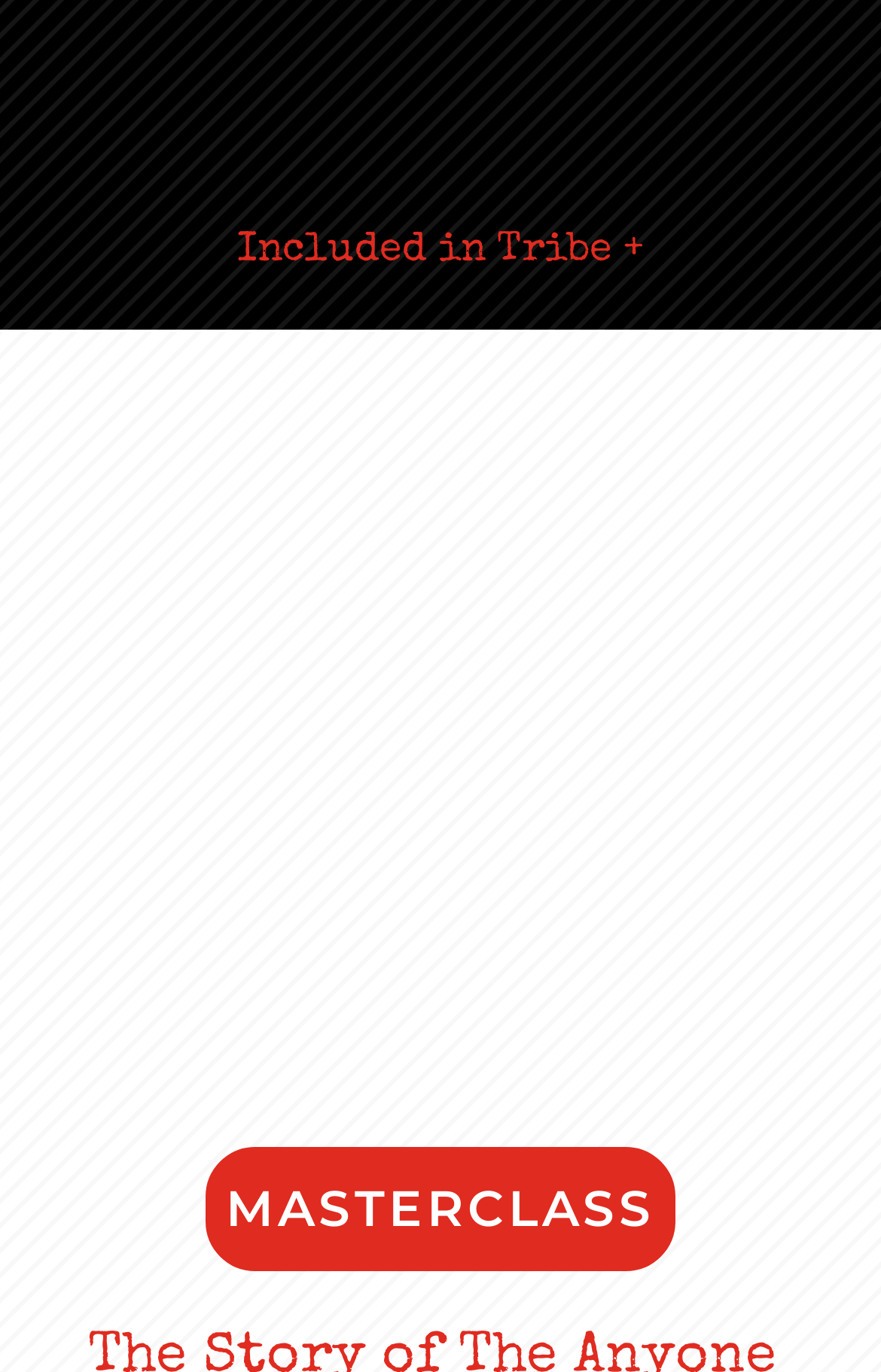Given the description of a UI element: "Hog Harvest Mastercourse", identify the bounding box coordinates of the matching element in the webpage screenshot.

[0.259, 0.37, 0.677, 0.477]